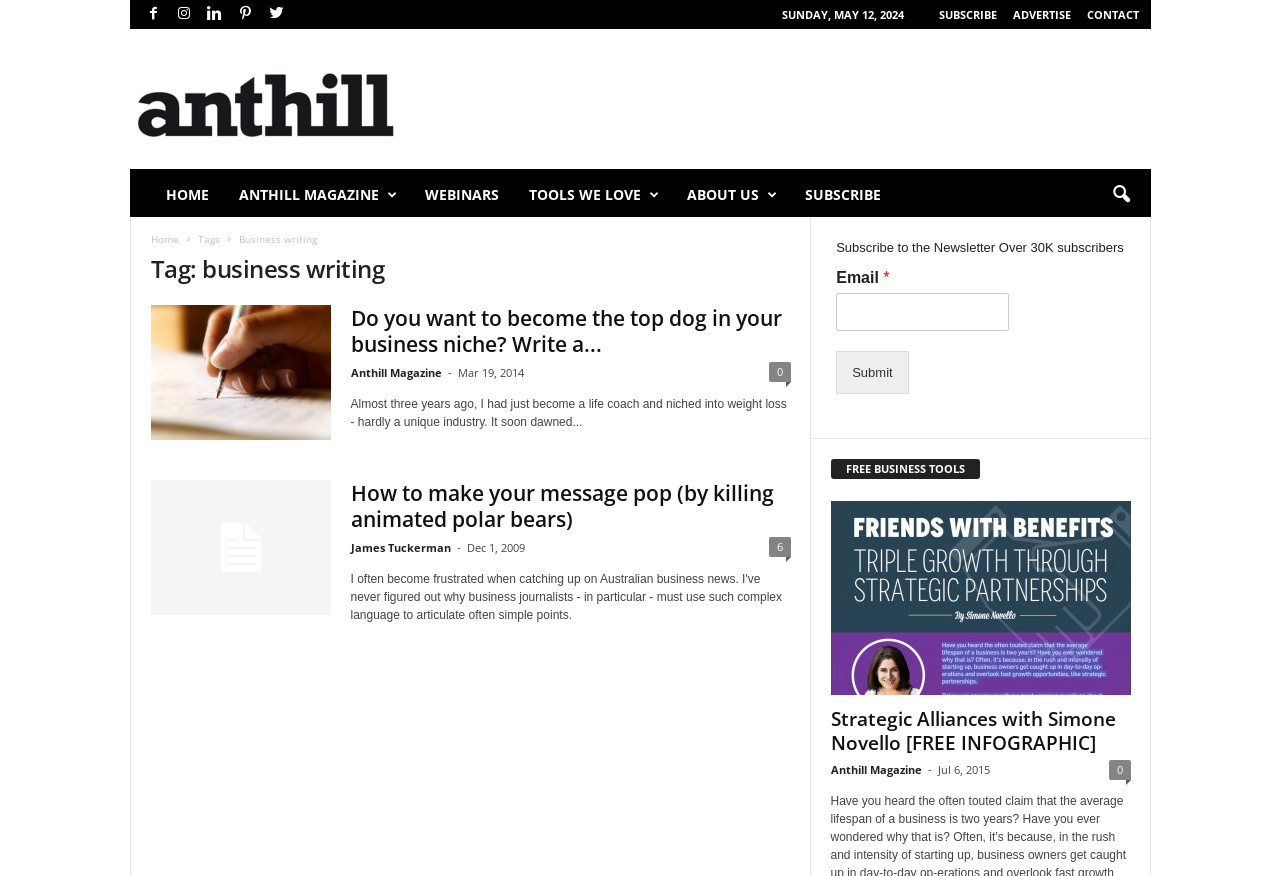Locate the bounding box coordinates of the clickable area to execute the instruction: "Subscribe to the newsletter". Provide the coordinates as four float numbers between 0 and 1, represented as [left, top, right, bottom].

[0.653, 0.334, 0.788, 0.378]